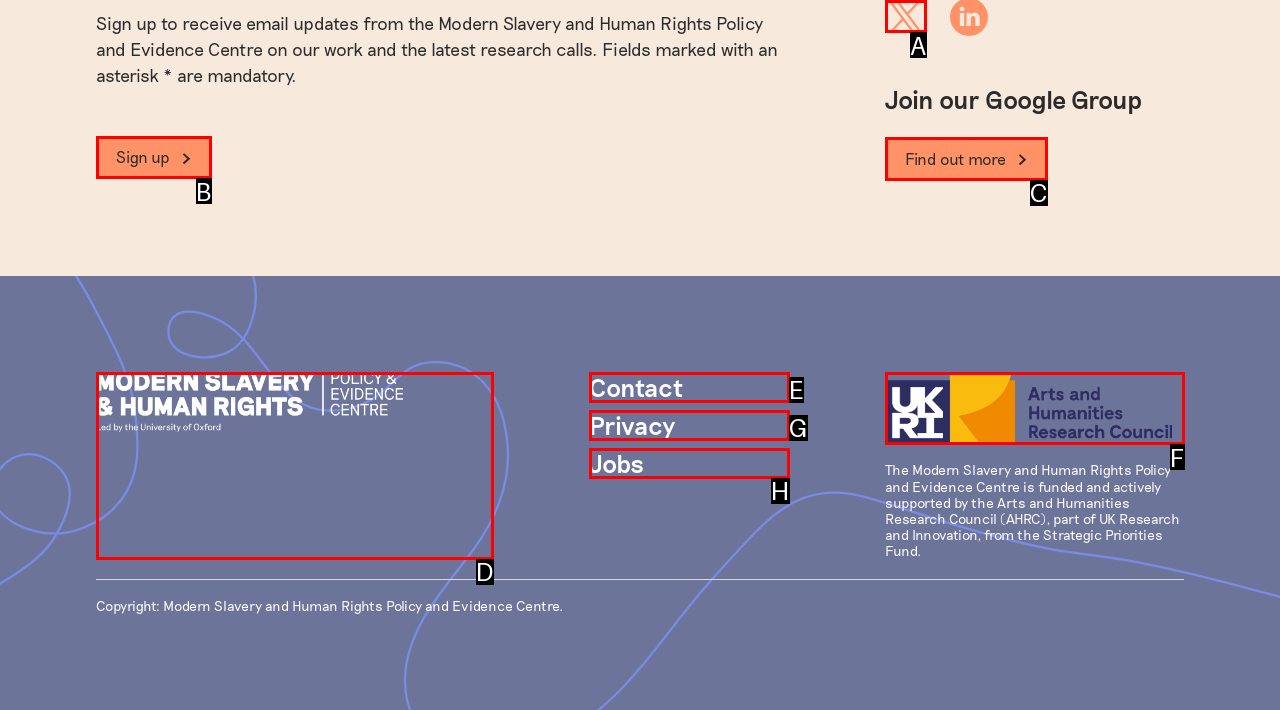Identify the letter of the UI element that corresponds to: Sign up
Respond with the letter of the option directly.

B